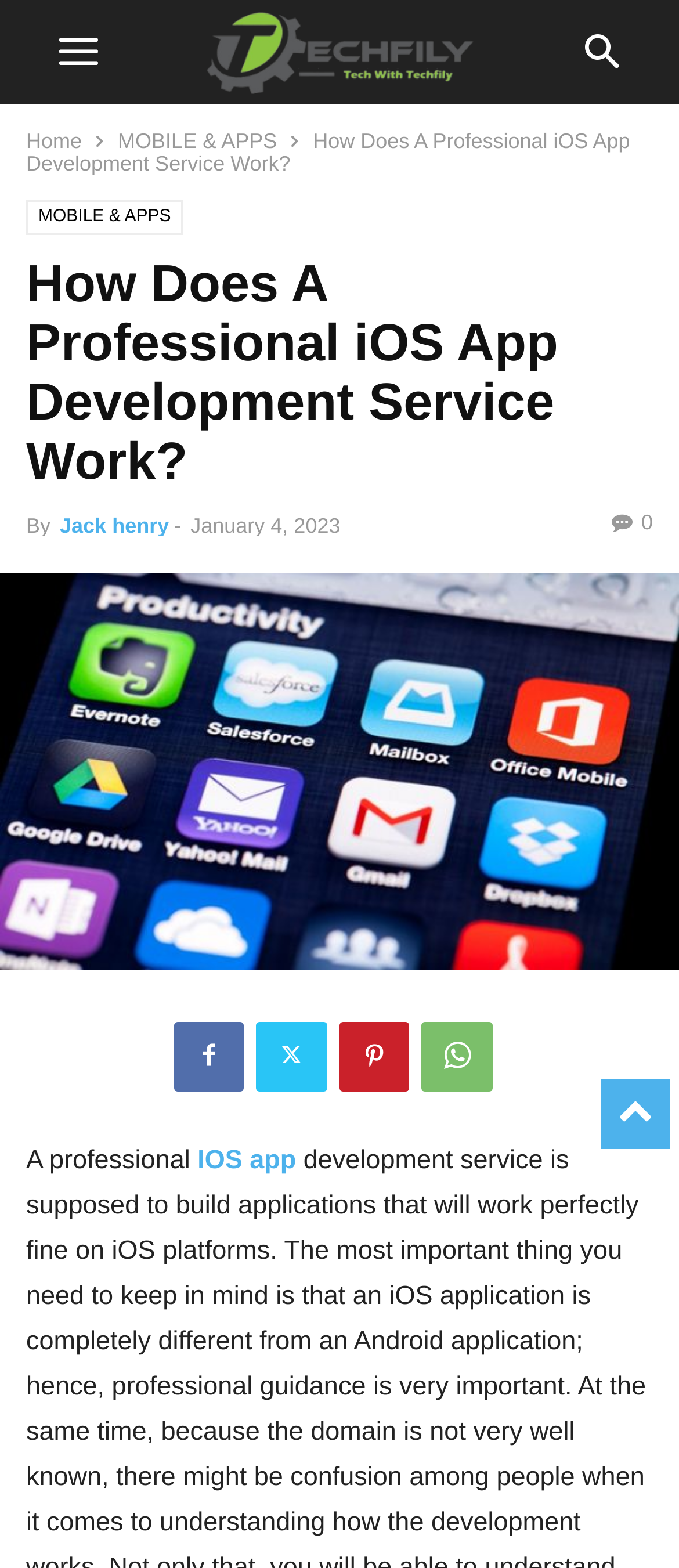Given the description Twitter, predict the bounding box coordinates of the UI element. Ensure the coordinates are in the format (top-left x, top-left y, bottom-right x, bottom-right y) and all values are between 0 and 1.

[0.377, 0.651, 0.482, 0.696]